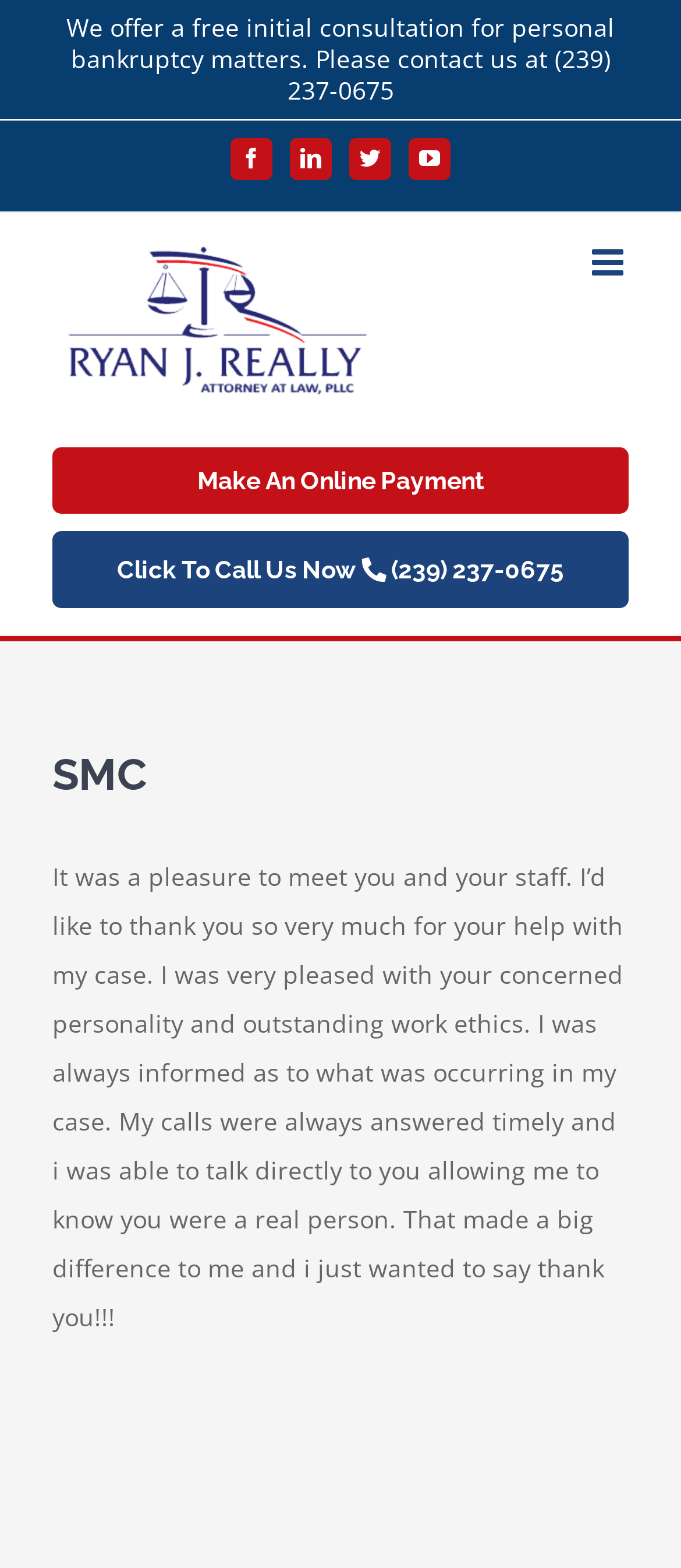Locate the UI element described by Make An Online Payment in the provided webpage screenshot. Return the bounding box coordinates in the format (top-left x, top-left y, bottom-right x, bottom-right y), ensuring all values are between 0 and 1.

[0.077, 0.286, 0.923, 0.328]